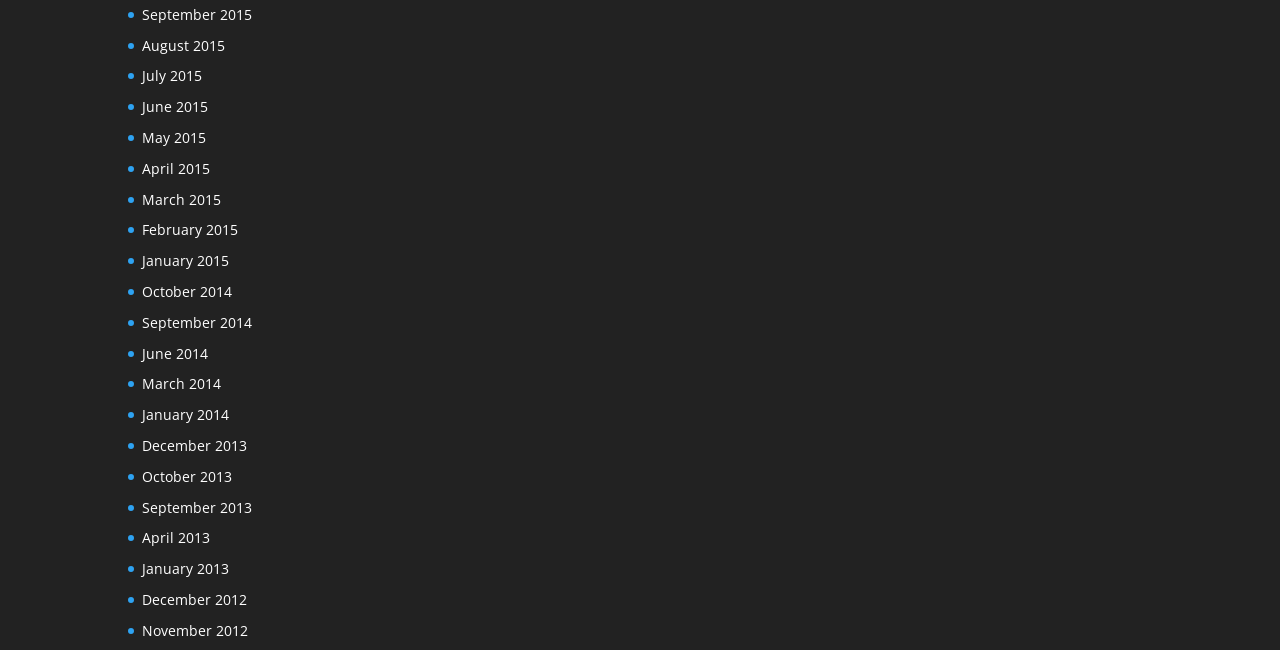What is the earliest month listed?
Answer the question with as much detail as possible.

By examining the list of links, I found that the earliest month listed is December 2012, which is located at the bottom of the list.